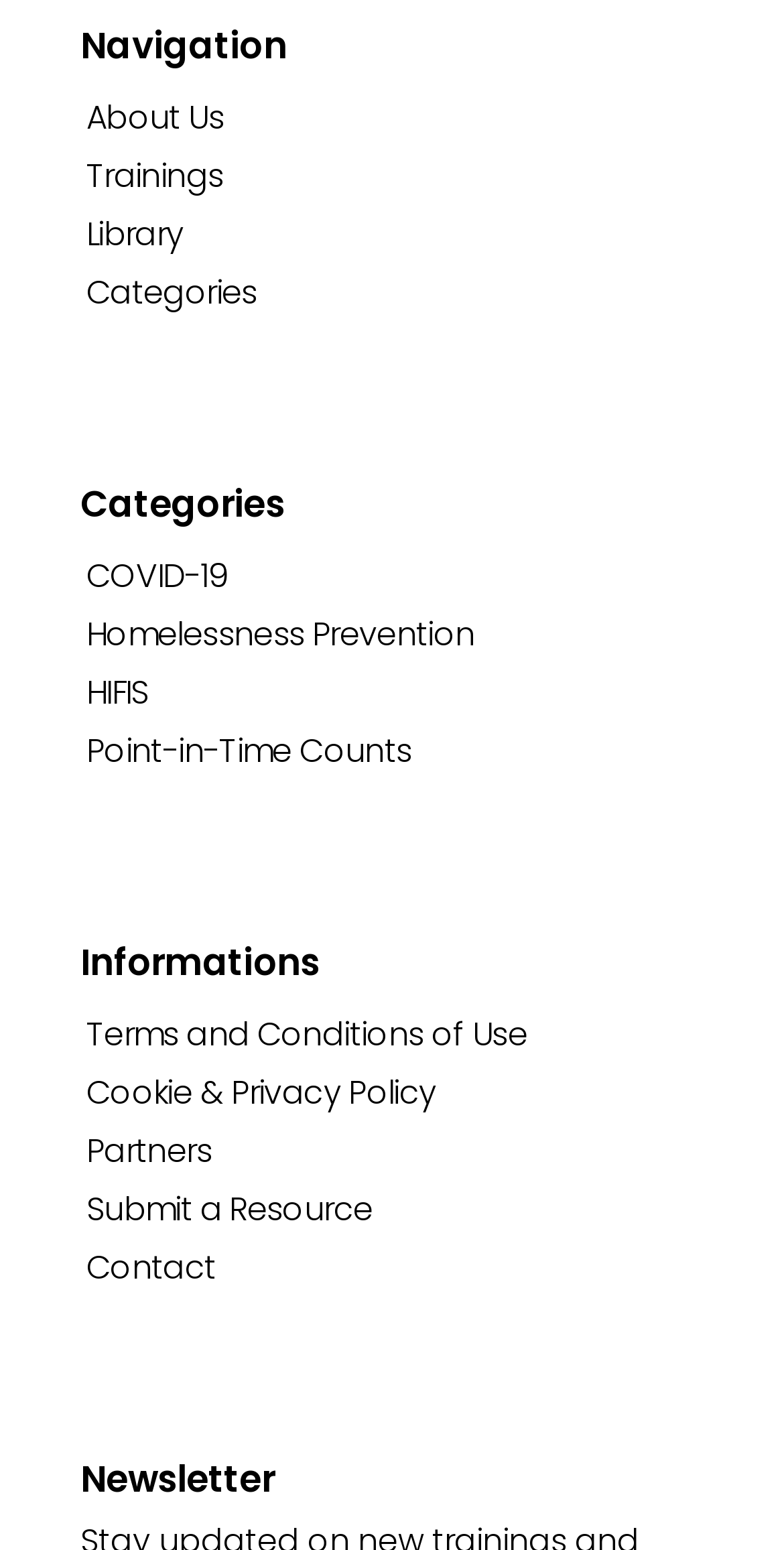What is the purpose of the 'Submit a Resource' link?
Refer to the image and provide a thorough answer to the question.

I inferred the purpose of the 'Submit a Resource' link by its name, which suggests that it allows users to submit a resource to the website.